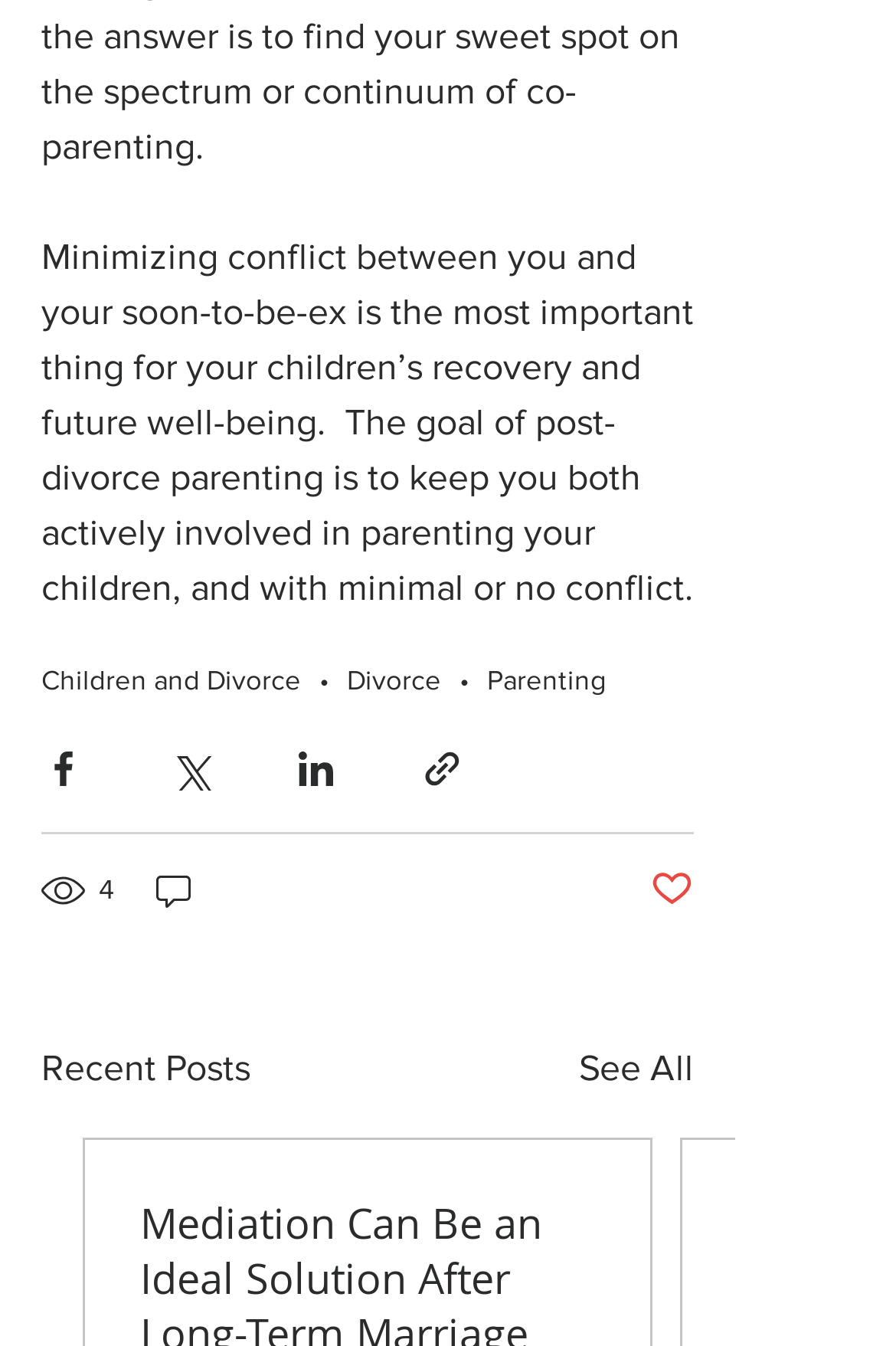How many social media sharing options are available?
Look at the image and provide a detailed response to the question.

There are four social media sharing options available, which are Facebook, Twitter, LinkedIn, and sharing via link, as indicated by the buttons with corresponding images.